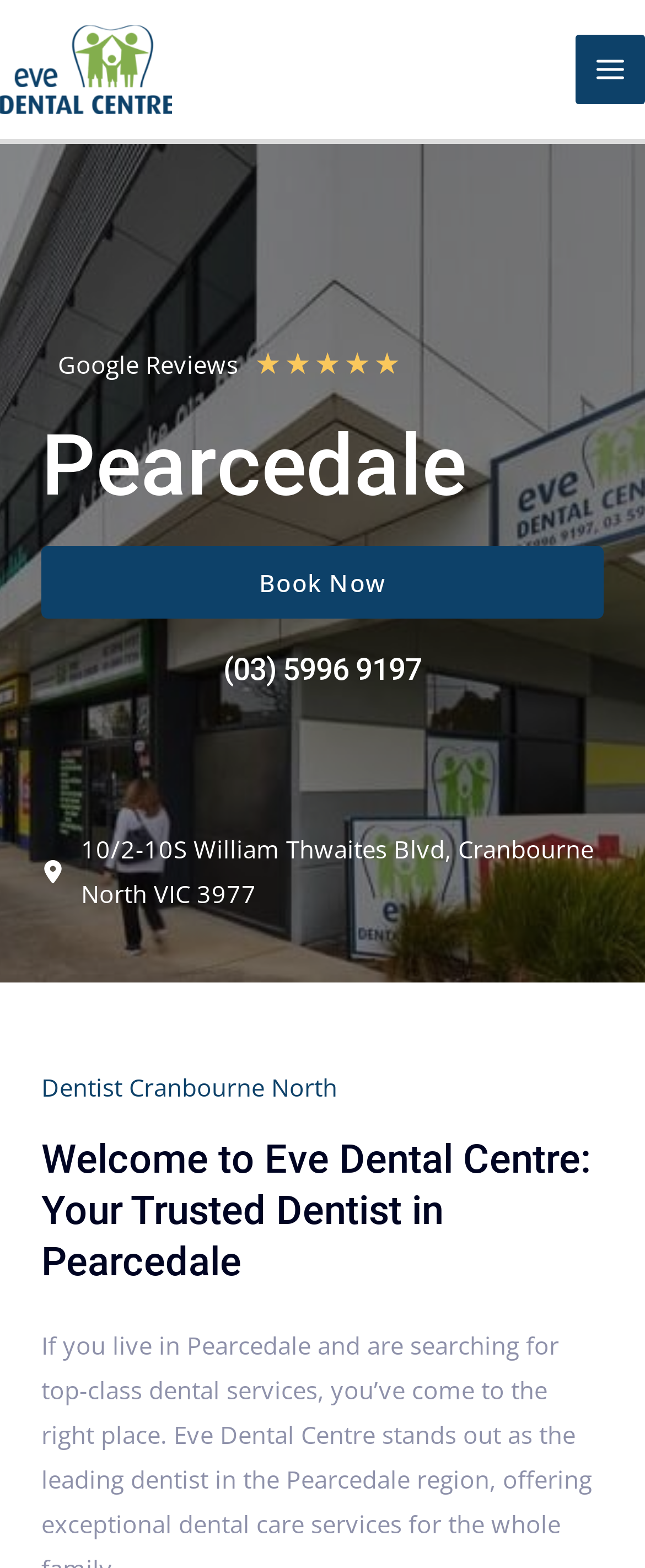What is the rating of Eve Dental Centre?
Based on the image, answer the question with as much detail as possible.

I found the rating by looking at the element with the text '5/5' which is a child of the element with the text 'Google Reviews'. This suggests that the rating is 5 out of 5.